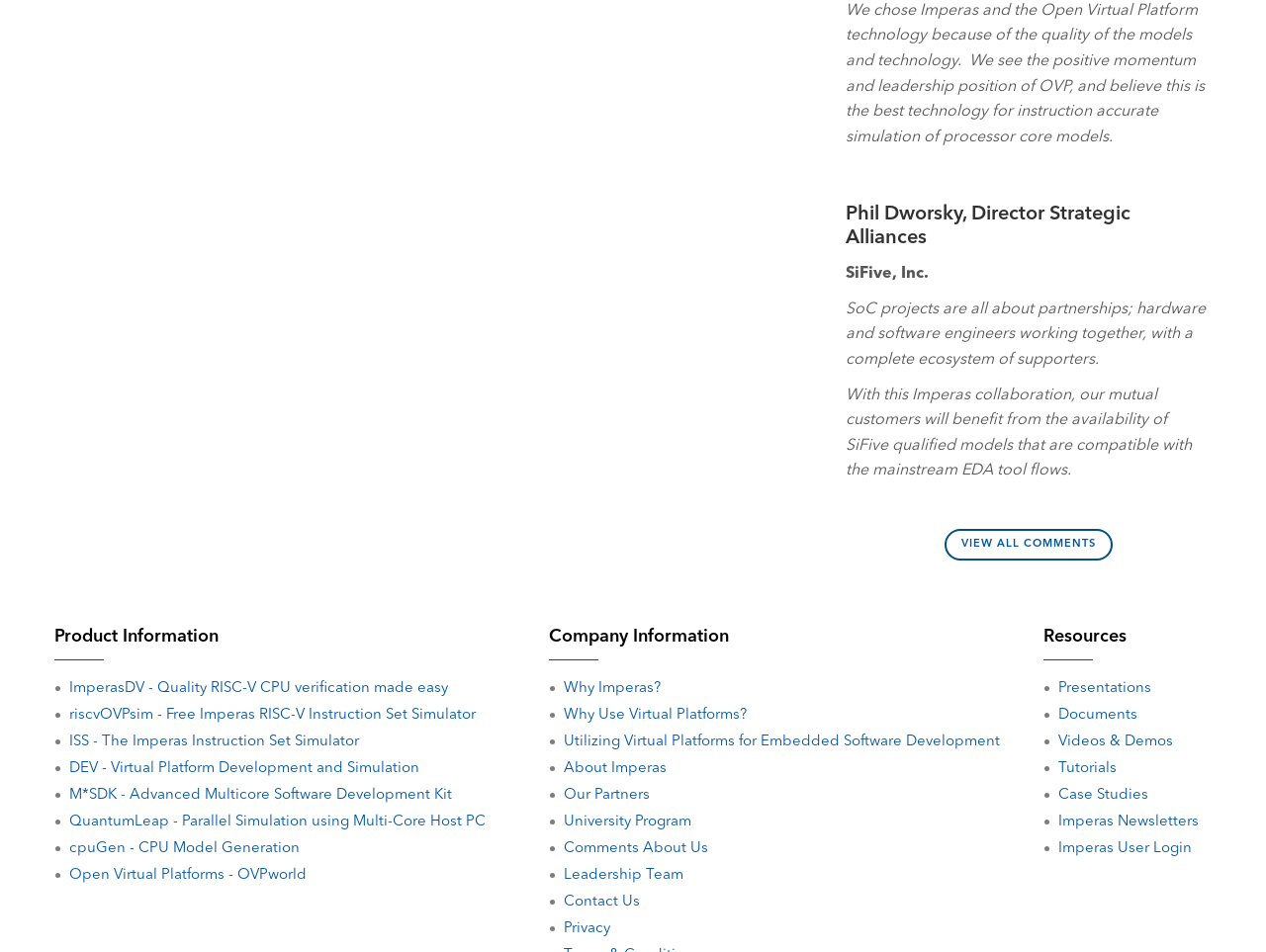What is the quote about?
Refer to the screenshot and respond with a concise word or phrase.

Imperas and OVP technology